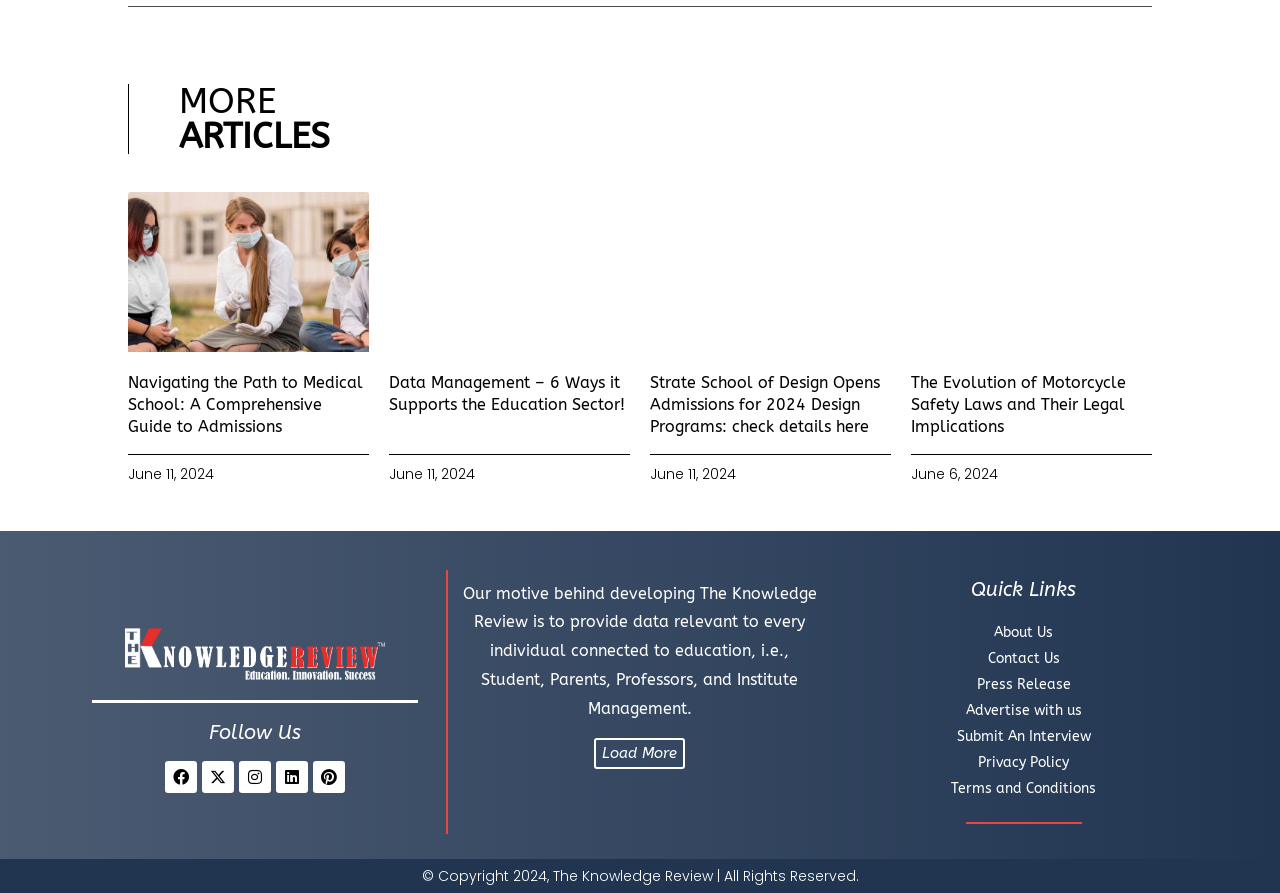Provide a one-word or brief phrase answer to the question:
What is the copyright year of The Knowledge Review?

2024